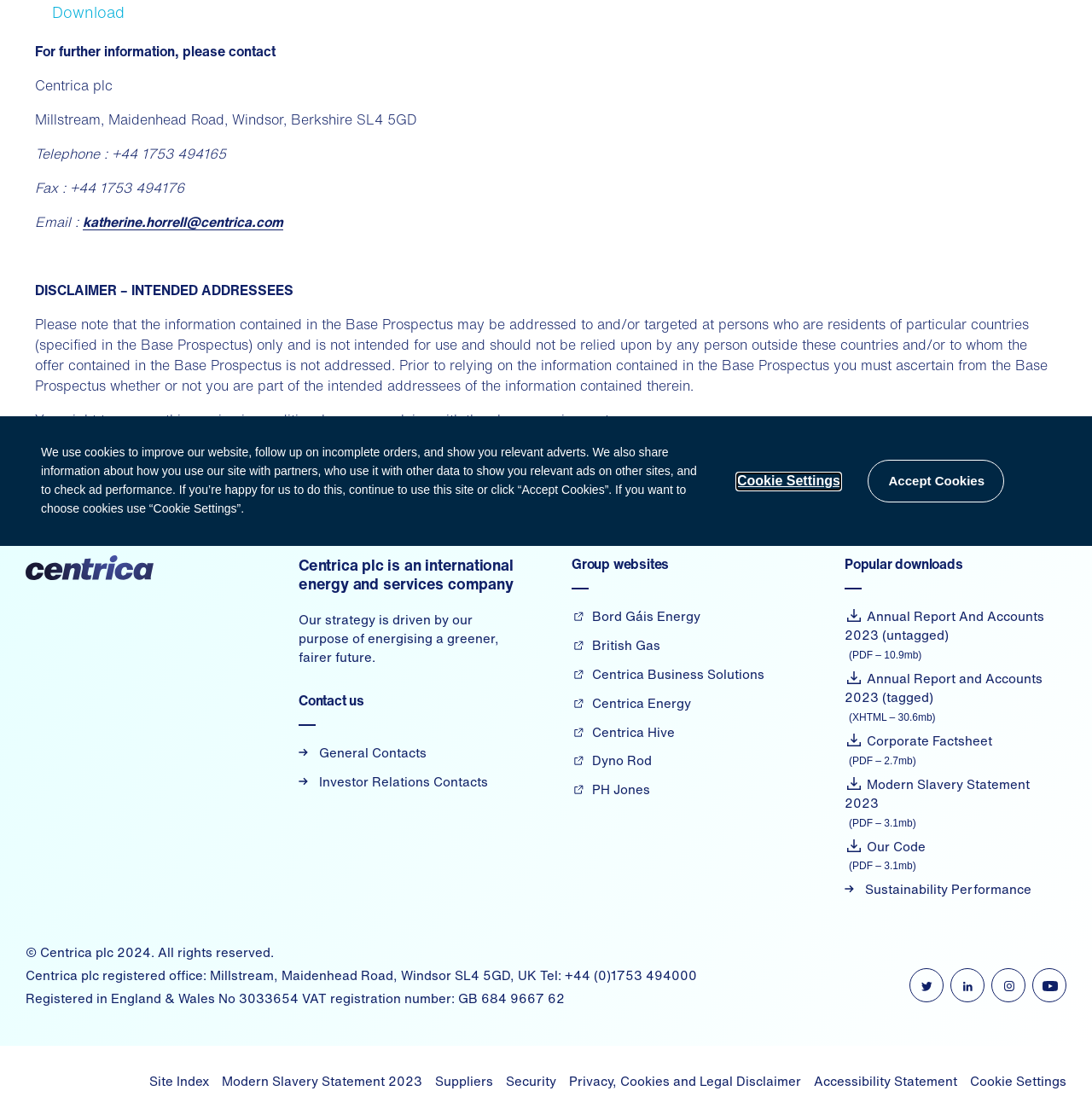Please find the bounding box for the UI element described by: "parent_node: CELEBRITY".

None